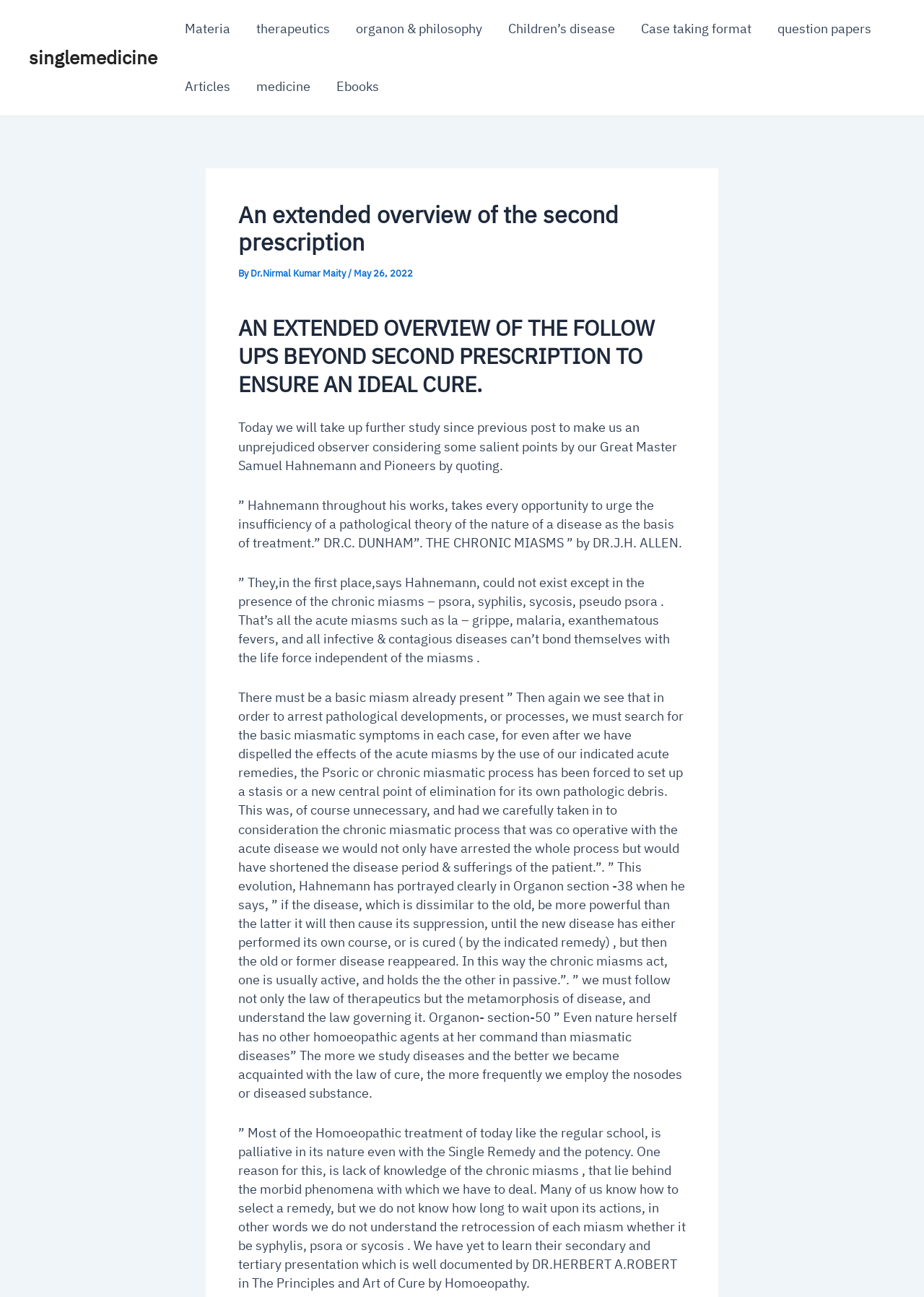Show me the bounding box coordinates of the clickable region to achieve the task as per the instruction: "Click on the 'singlemedicine' link".

[0.031, 0.035, 0.17, 0.054]